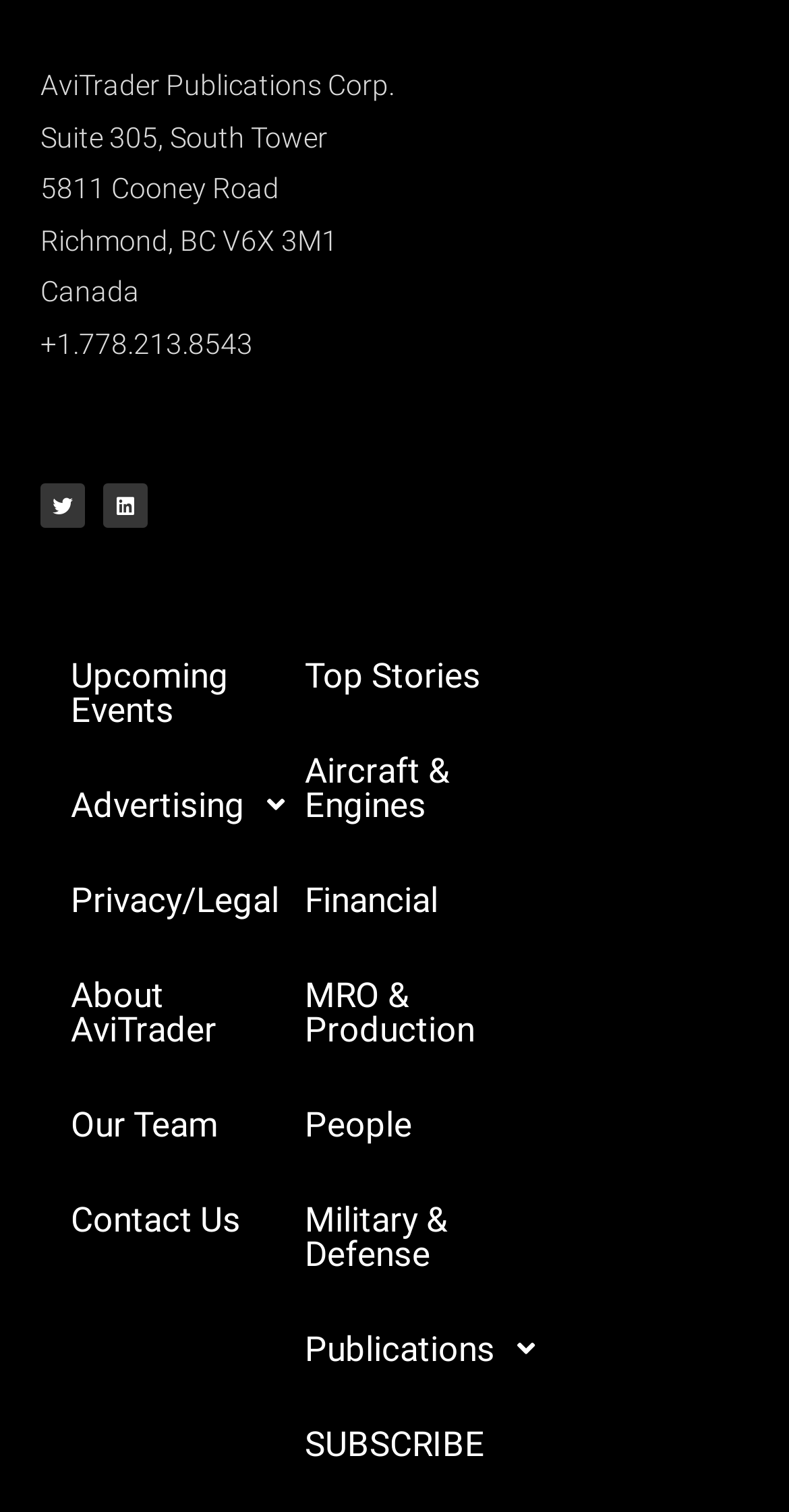What is the category of the link 'Aircraft & Engines'?
Using the image, respond with a single word or phrase.

Industry